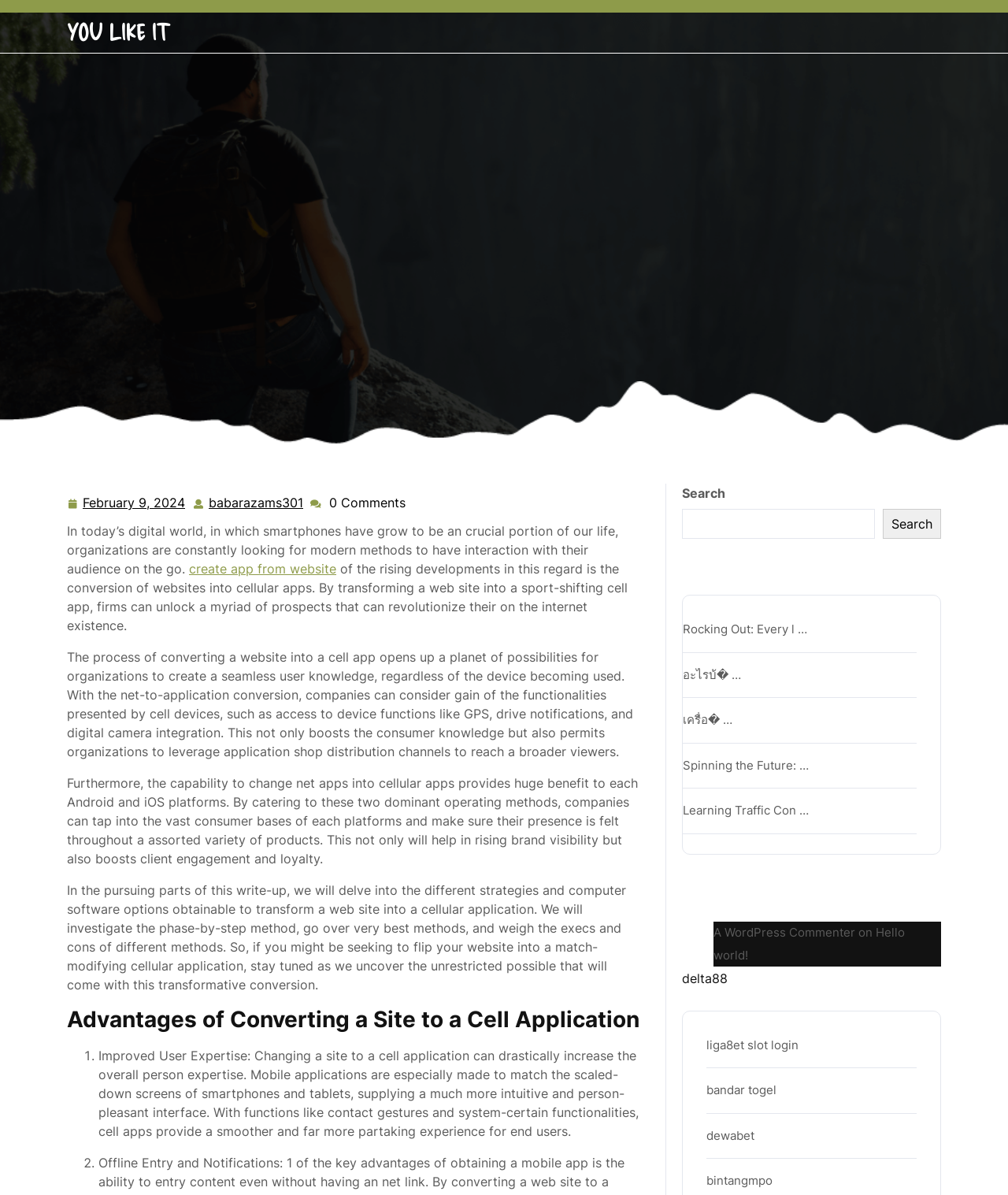Find the bounding box coordinates of the element to click in order to complete the given instruction: "Search for something."

[0.677, 0.405, 0.934, 0.451]